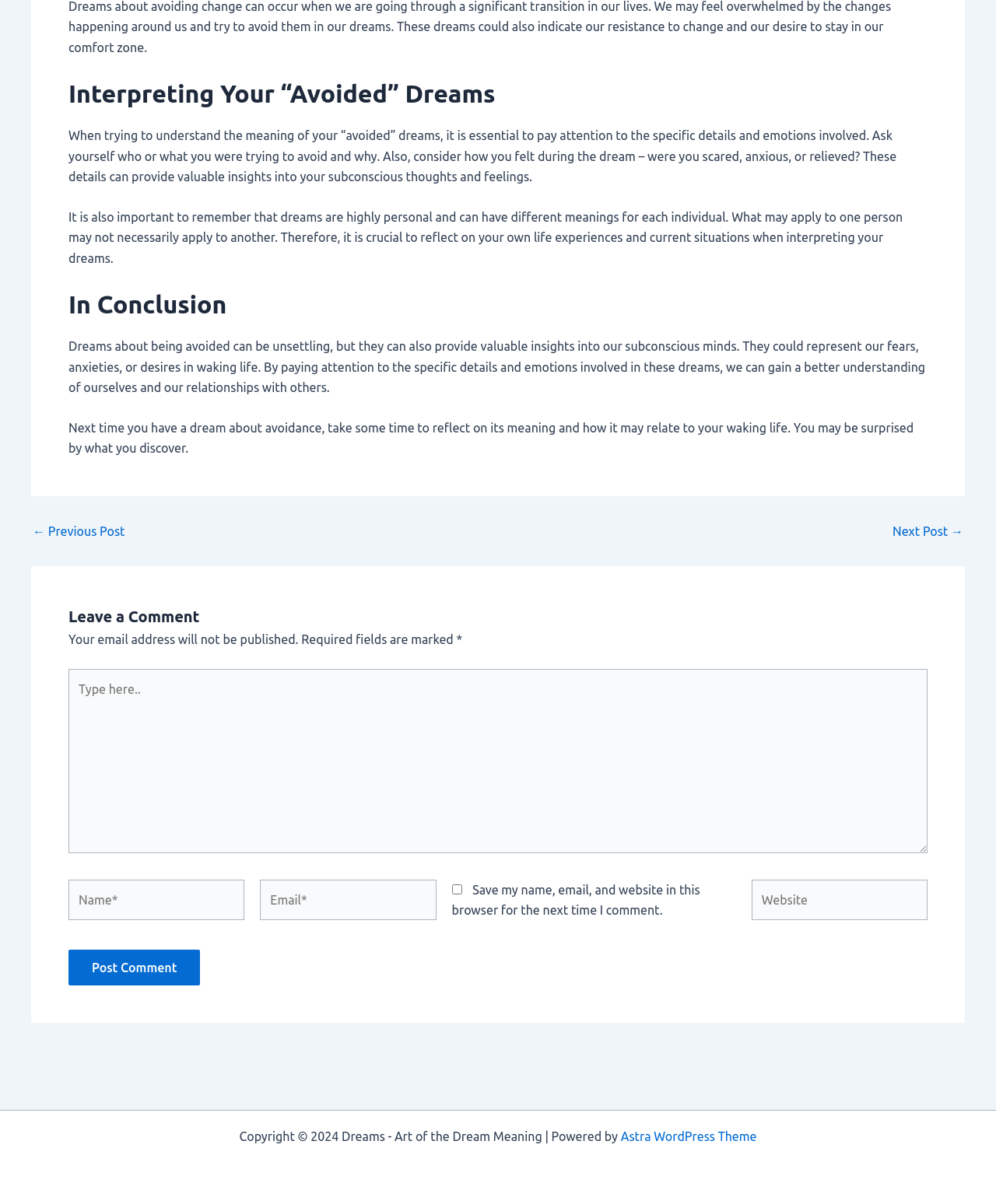What should you consider when interpreting your dreams?
Answer the question with a thorough and detailed explanation.

According to the webpage, when interpreting your dreams, it is essential to pay attention to the specific details and emotions involved, such as who or what you were trying to avoid and why, and how you felt during the dream.